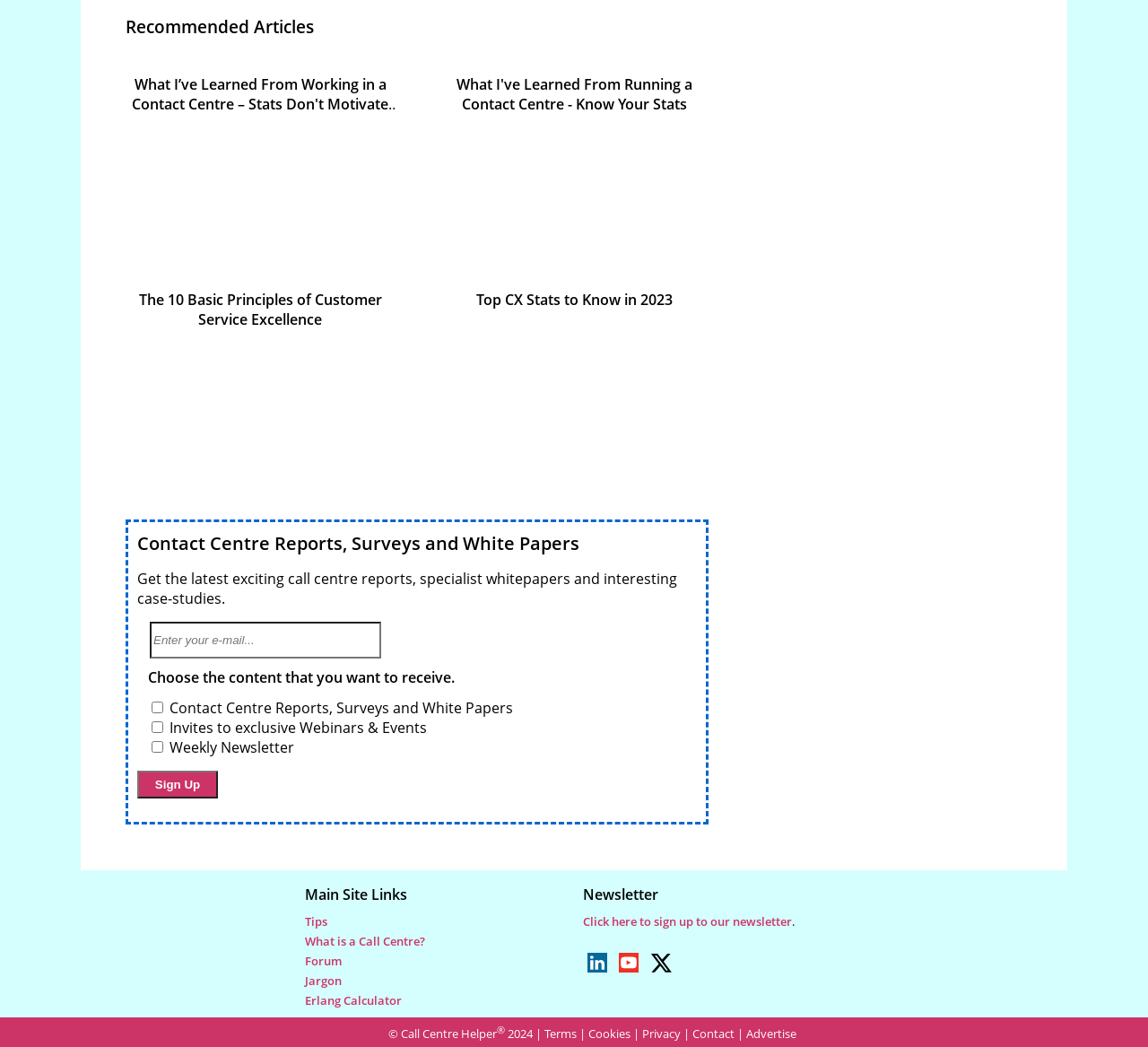How many checkboxes are available for newsletter subscription?
From the image, respond using a single word or phrase.

3